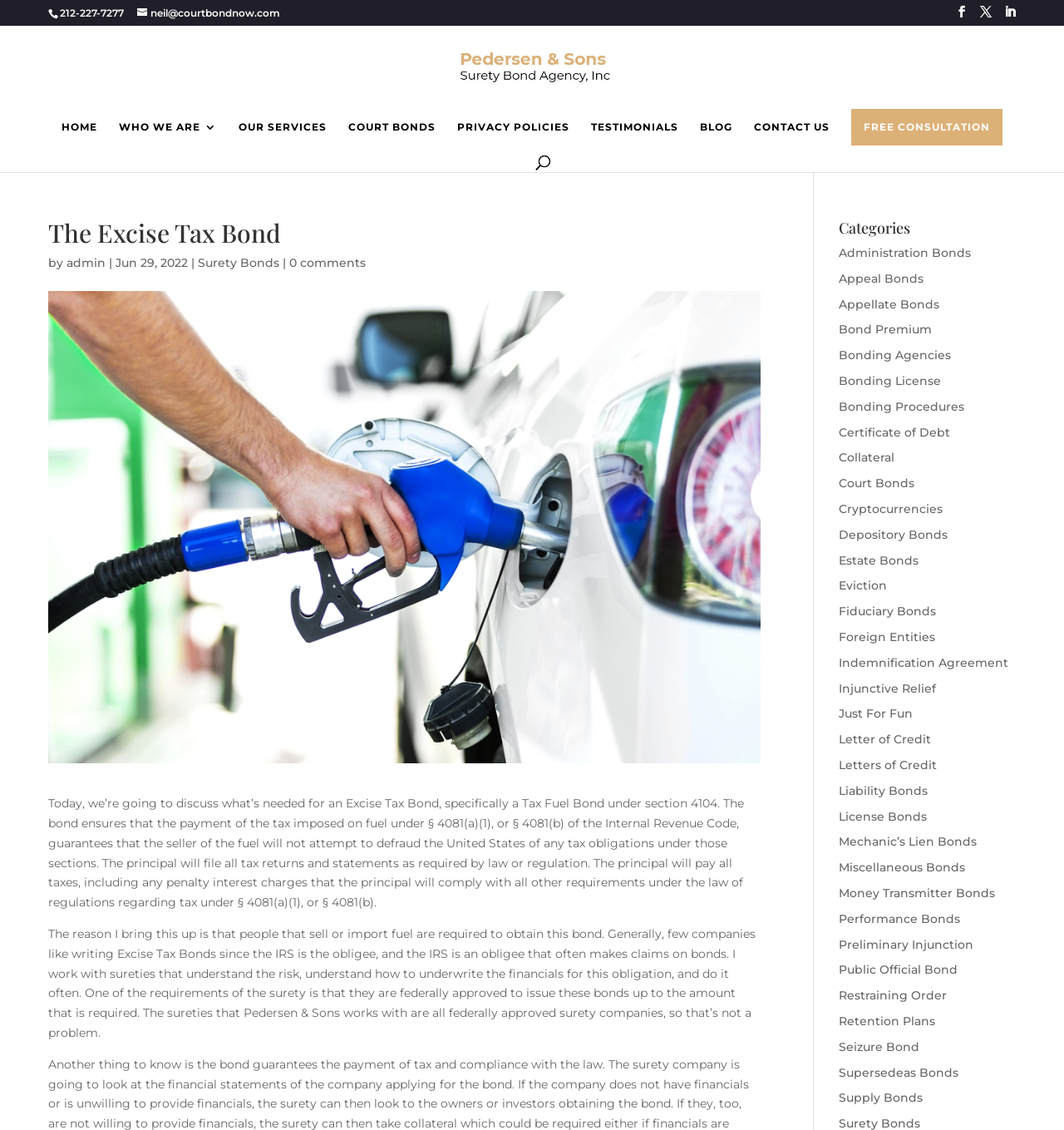What is the role of Pedersen & Sons in obtaining an Excise Tax Bond?
Refer to the image and answer the question using a single word or phrase.

Work with sureties